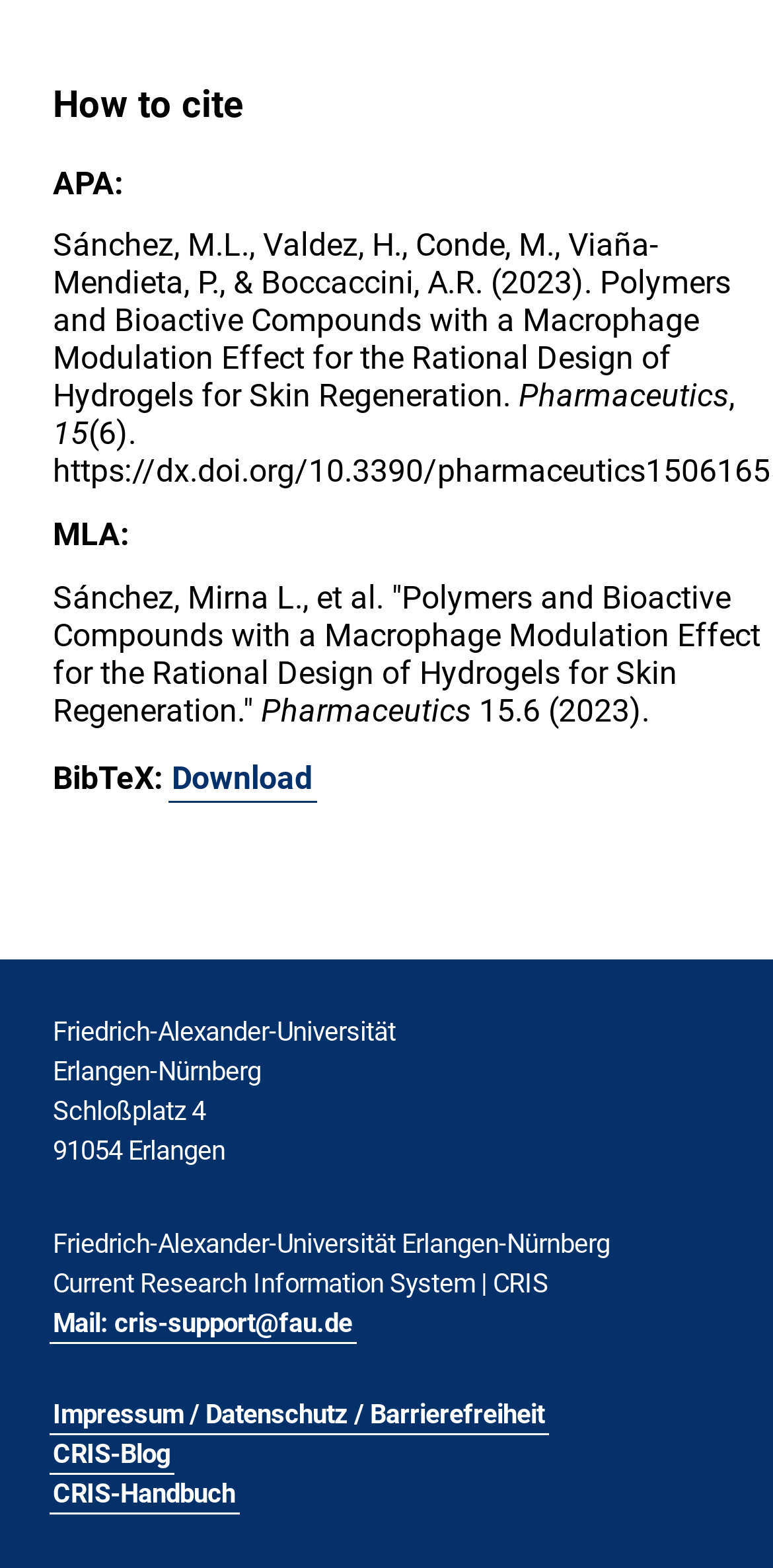What is the journal name of the research paper?
Examine the image and give a concise answer in one word or a short phrase.

Pharmaceutics